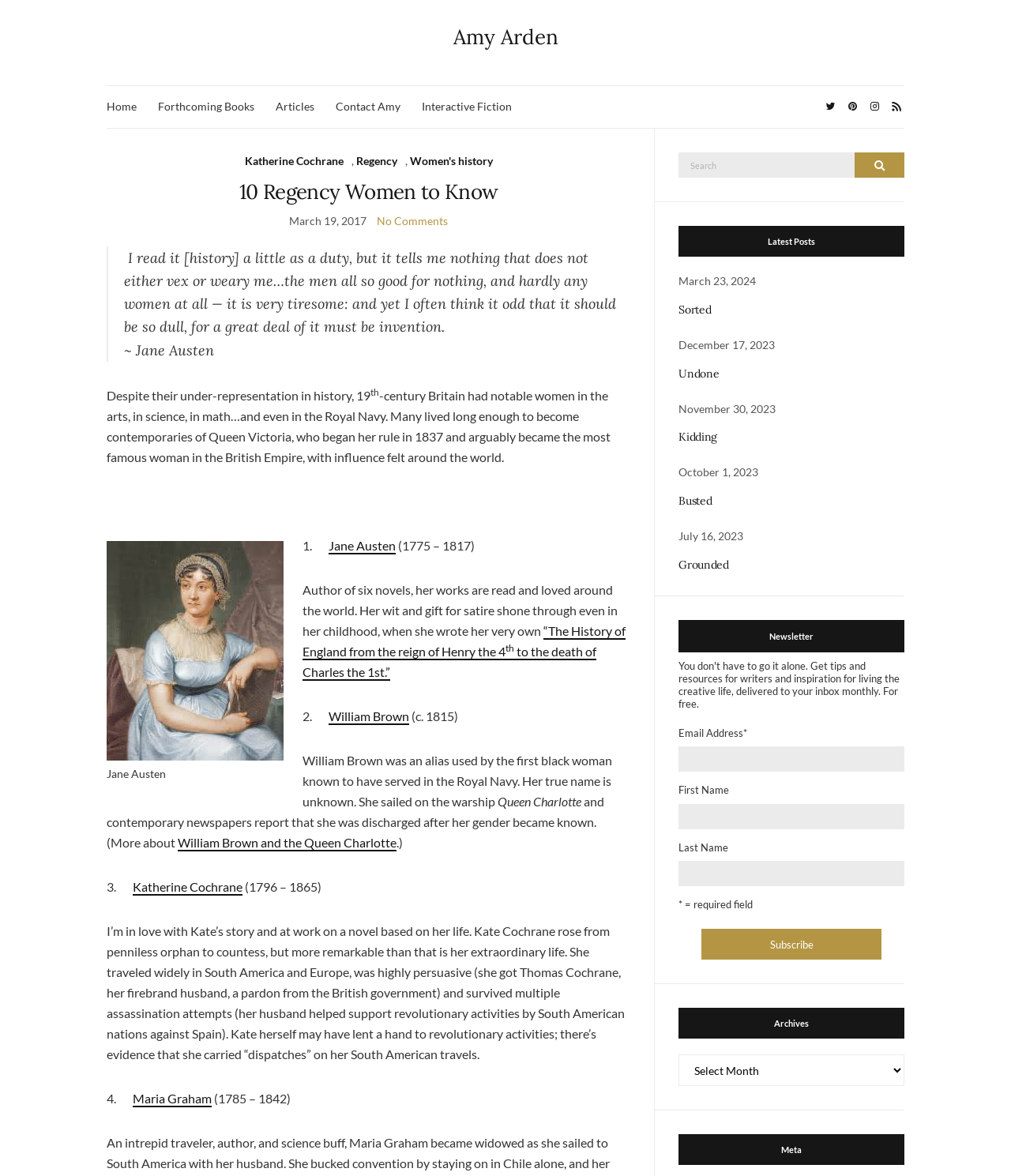Please determine the bounding box coordinates of the element to click on in order to accomplish the following task: "Click on the 'Contact Amy' link". Ensure the coordinates are four float numbers ranging from 0 to 1, i.e., [left, top, right, bottom].

[0.332, 0.083, 0.396, 0.099]